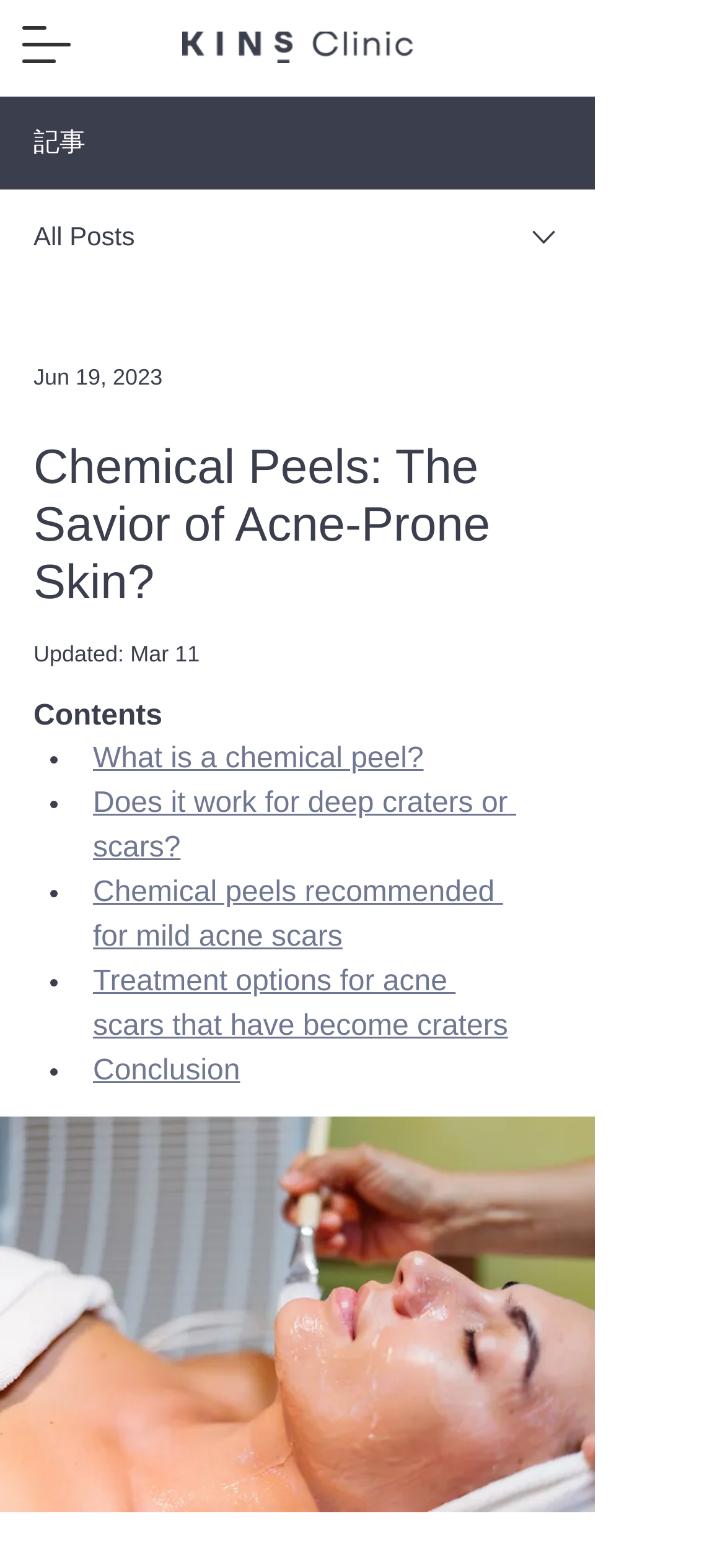How many links are in the contents section?
Based on the visual, give a brief answer using one word or a short phrase.

5